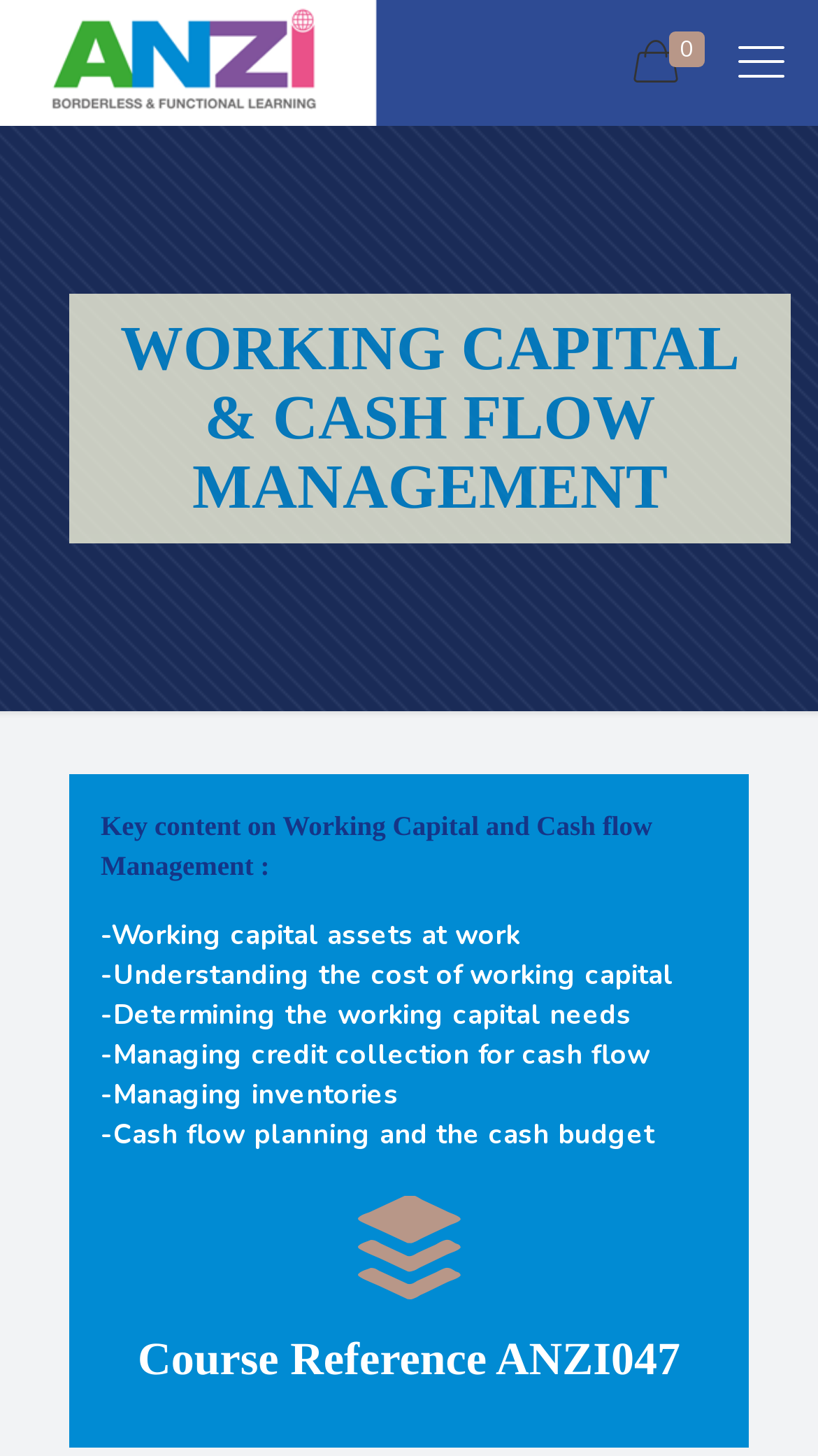Please examine the image and answer the question with a detailed explanation:
What is the position of the logo on the webpage?

The logo is located at the top left of the webpage, as indicated by its bounding box coordinates [0.0, 0.0, 0.462, 0.086] which shows that it starts from the top left corner of the webpage.